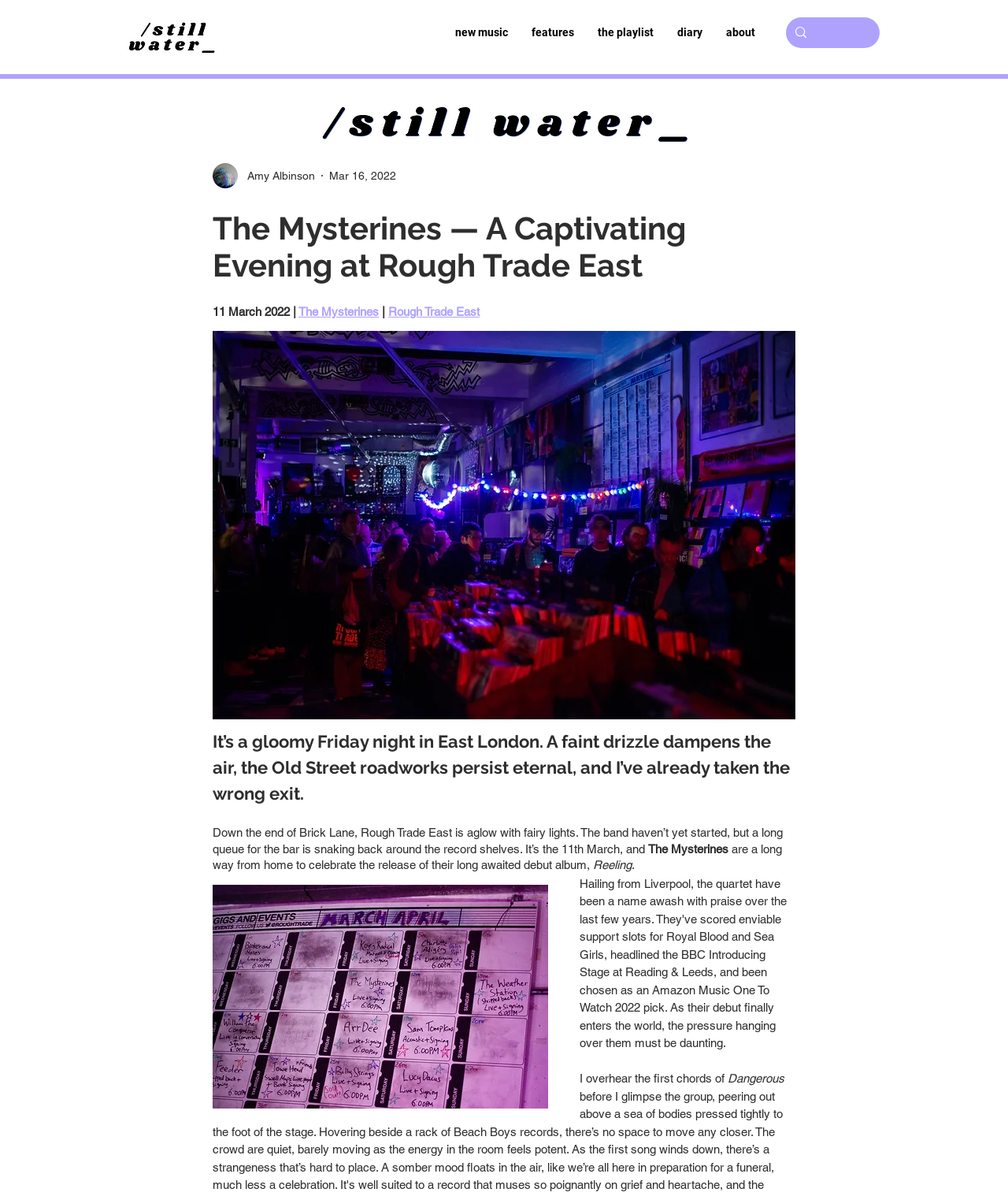Please find the bounding box for the following UI element description. Provide the coordinates in (top-left x, top-left y, bottom-right x, bottom-right y) format, with values between 0 and 1: Holiday Events for December 2000

None